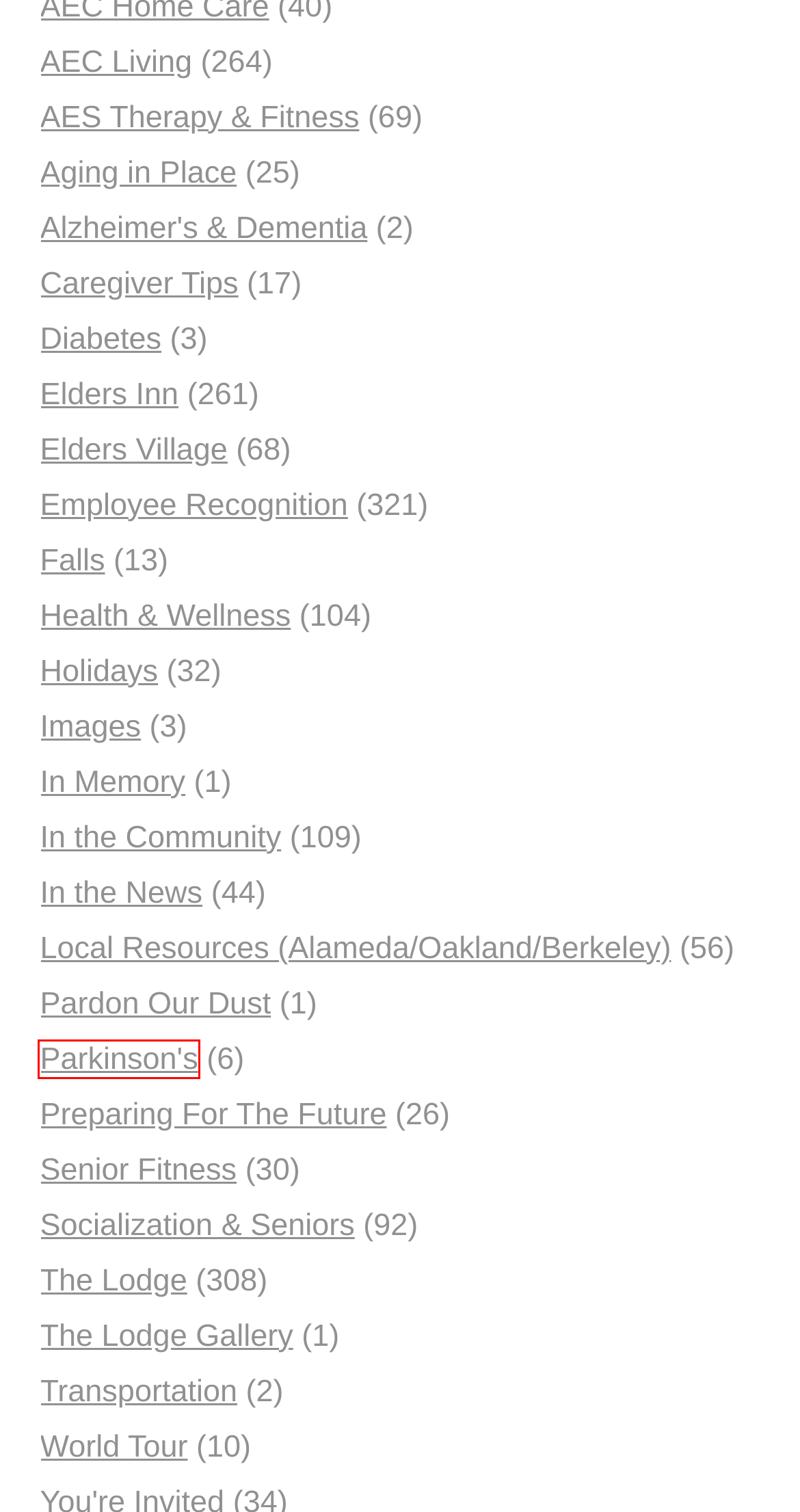Examine the webpage screenshot and identify the UI element enclosed in the red bounding box. Pick the webpage description that most accurately matches the new webpage after clicking the selected element. Here are the candidates:
A. Health & Wellness Archives - AEC Living
B. The Lodge Gallery Archives - AEC Living
C. Images Archives - AEC Living
D. Employee Recognition Archives - AEC Living
E. Preparing For The Future Archives - AEC Living
F. Parkinson's Archives - AEC Living
G. In Memory Archives - AEC Living
H. Elders Village Archives - AEC Living

F